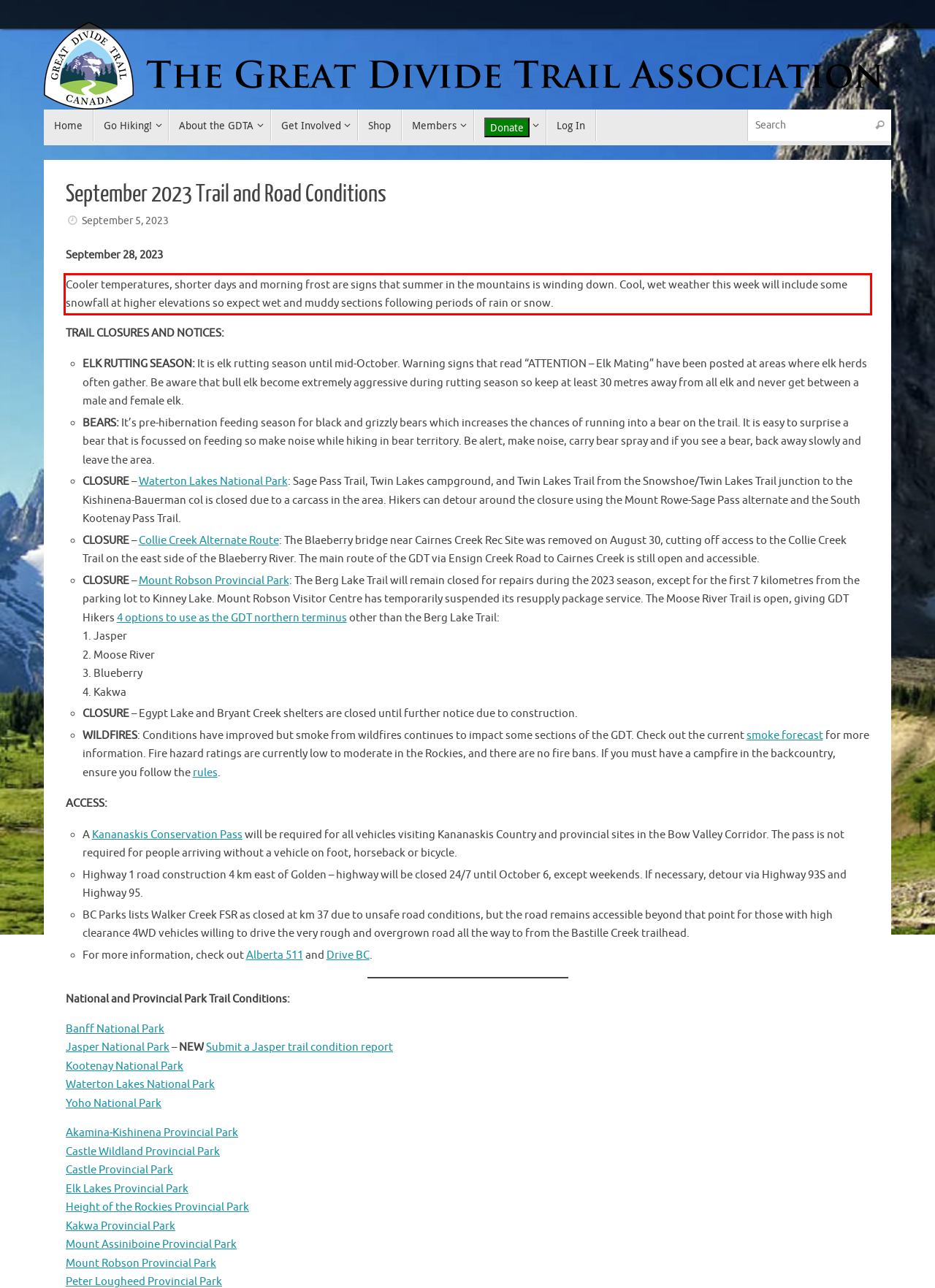From the provided screenshot, extract the text content that is enclosed within the red bounding box.

Cooler temperatures, shorter days and morning frost are signs that summer in the mountains is winding down. Cool, wet weather this week will include some snowfall at higher elevations so expect wet and muddy sections following periods of rain or snow.